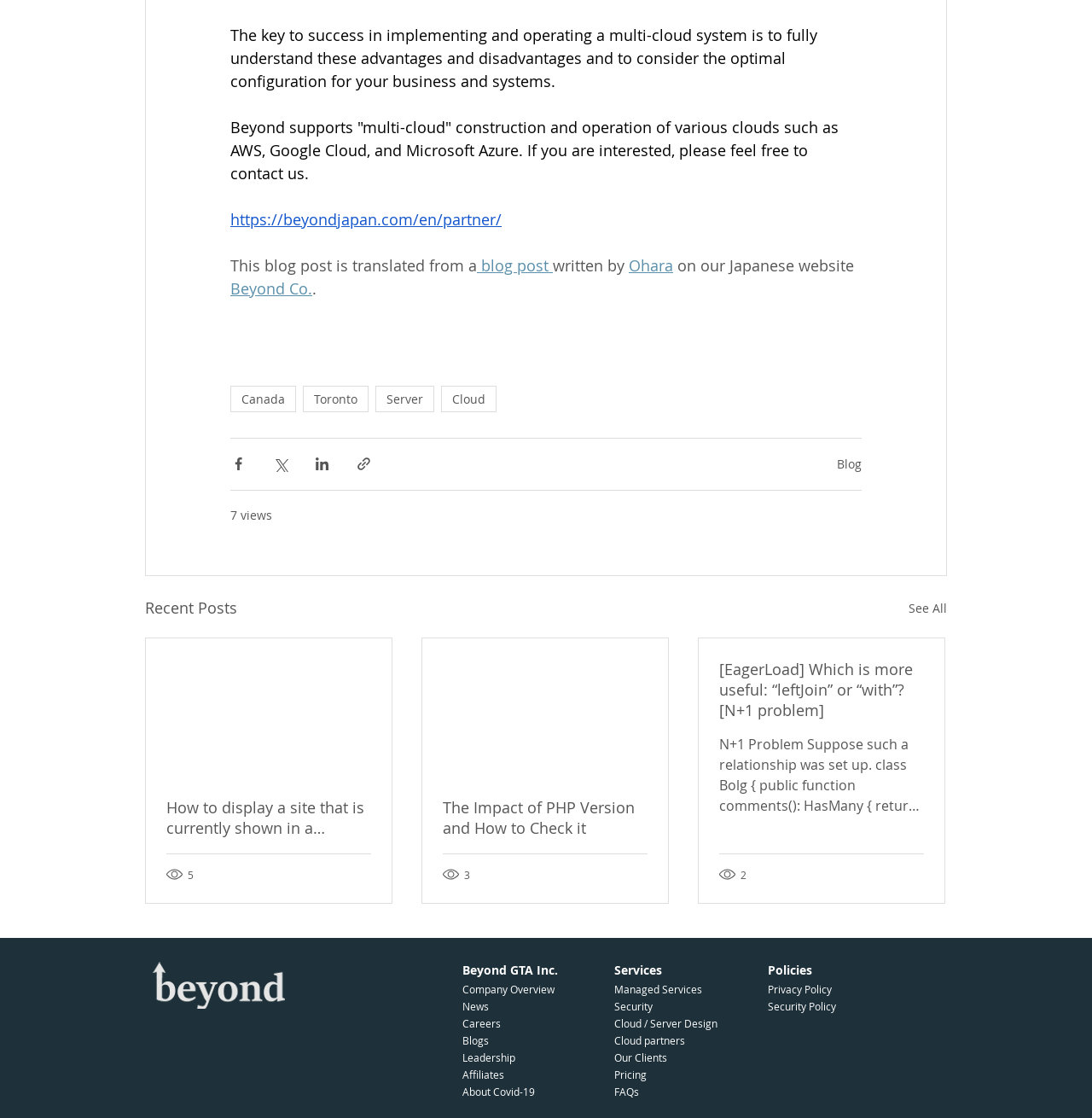Please identify the bounding box coordinates of the clickable element to fulfill the following instruction: "Read the news about 'Enhancing heritage & culture… Kazakhstan hosts the 5th World NOMAD Games'". The coordinates should be four float numbers between 0 and 1, i.e., [left, top, right, bottom].

None